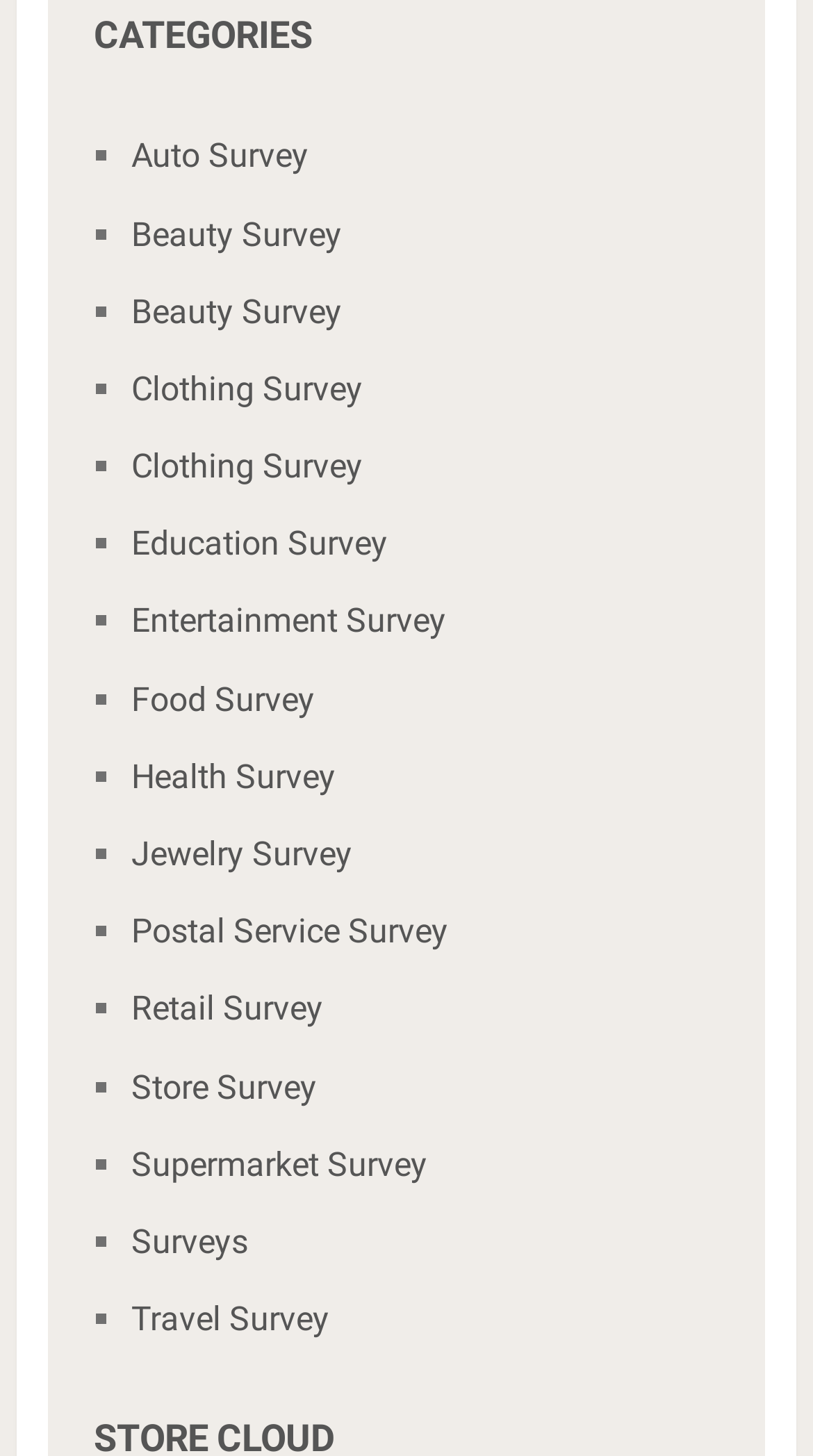Please specify the coordinates of the bounding box for the element that should be clicked to carry out this instruction: "View Education Survey". The coordinates must be four float numbers between 0 and 1, formatted as [left, top, right, bottom].

[0.161, 0.36, 0.477, 0.387]